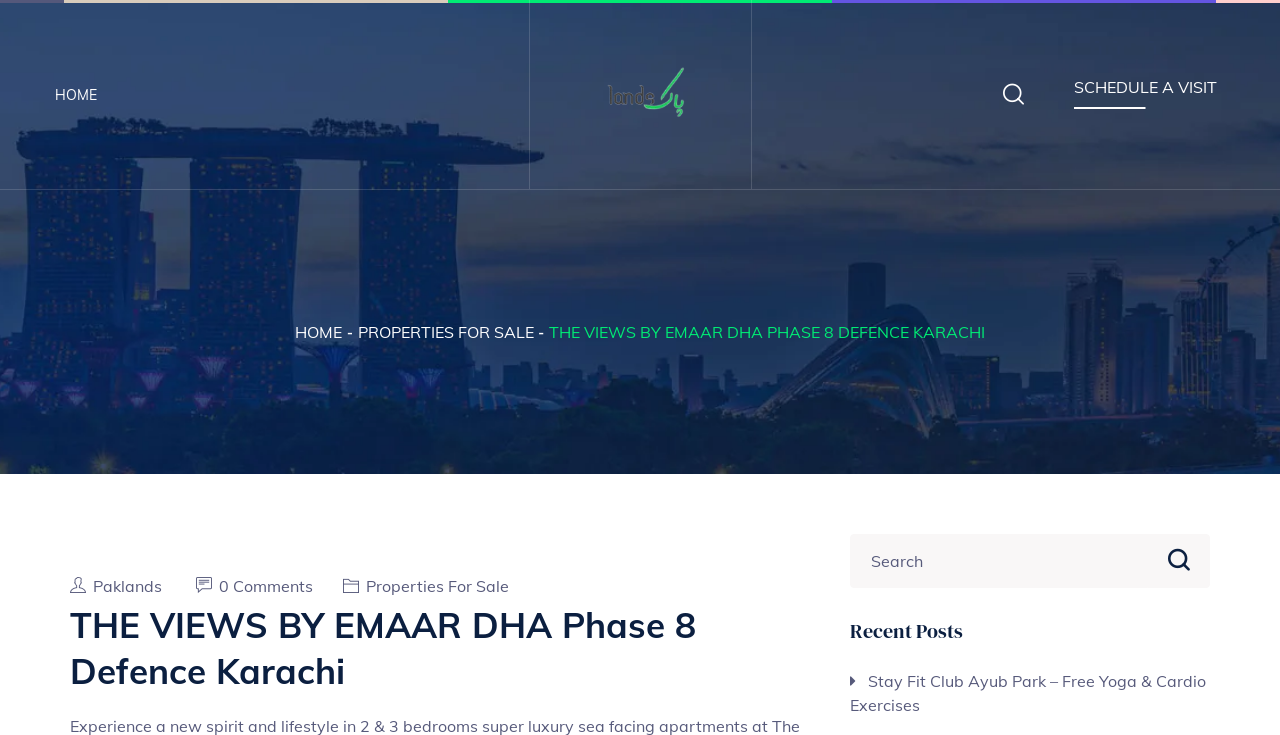What is the purpose of the button with a search icon?
Please describe in detail the information shown in the image to answer the question.

The button with a search icon is located next to a textbox with a placeholder 'Search', which implies that the button is used to initiate a search query.